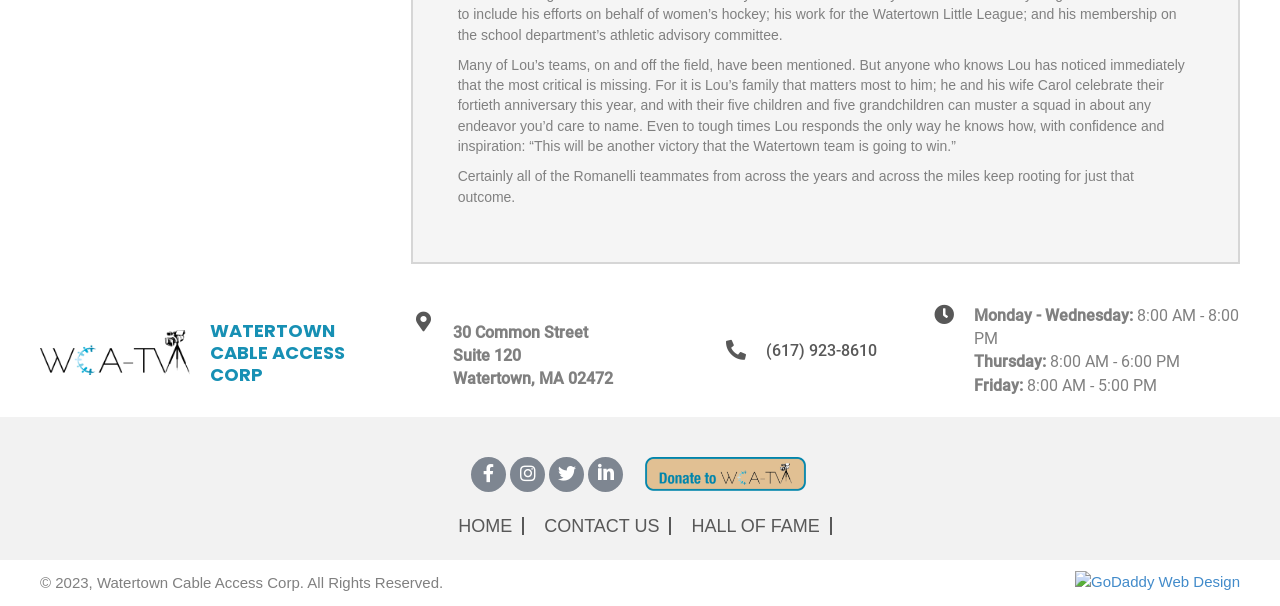Please specify the bounding box coordinates in the format (top-left x, top-left y, bottom-right x, bottom-right y), with values ranging from 0 to 1. Identify the bounding box for the UI component described as follows: Subscribe

None